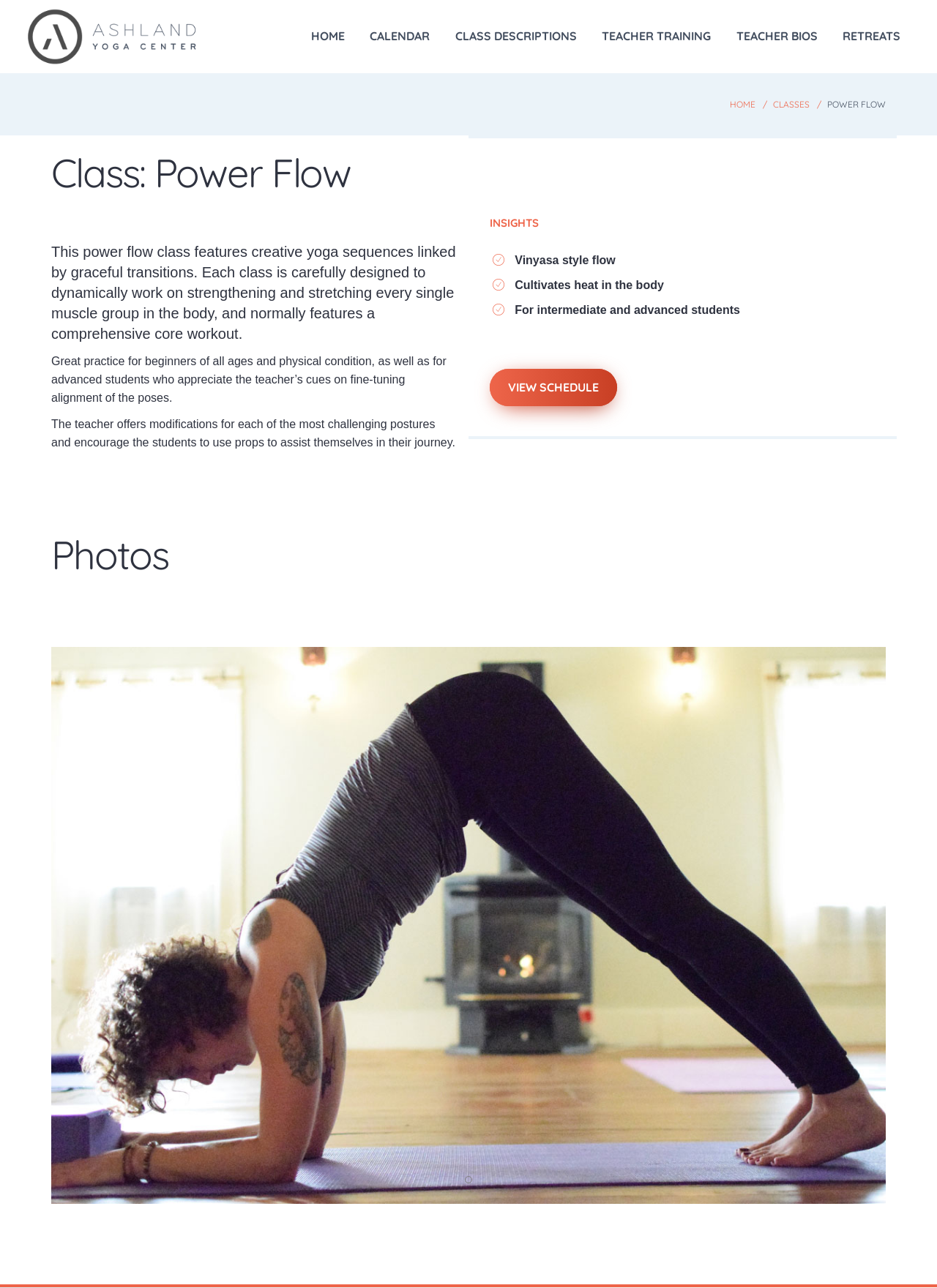Using the information in the image, give a comprehensive answer to the question: 
Who can benefit from the Power Flow class?

The webpage states that the Power Flow class is great for beginners of all ages and physical condition, as well as for advanced students who appreciate the teacher's cues on fine-tuning alignment of the poses, indicating that both beginners and advanced students can benefit from the class.